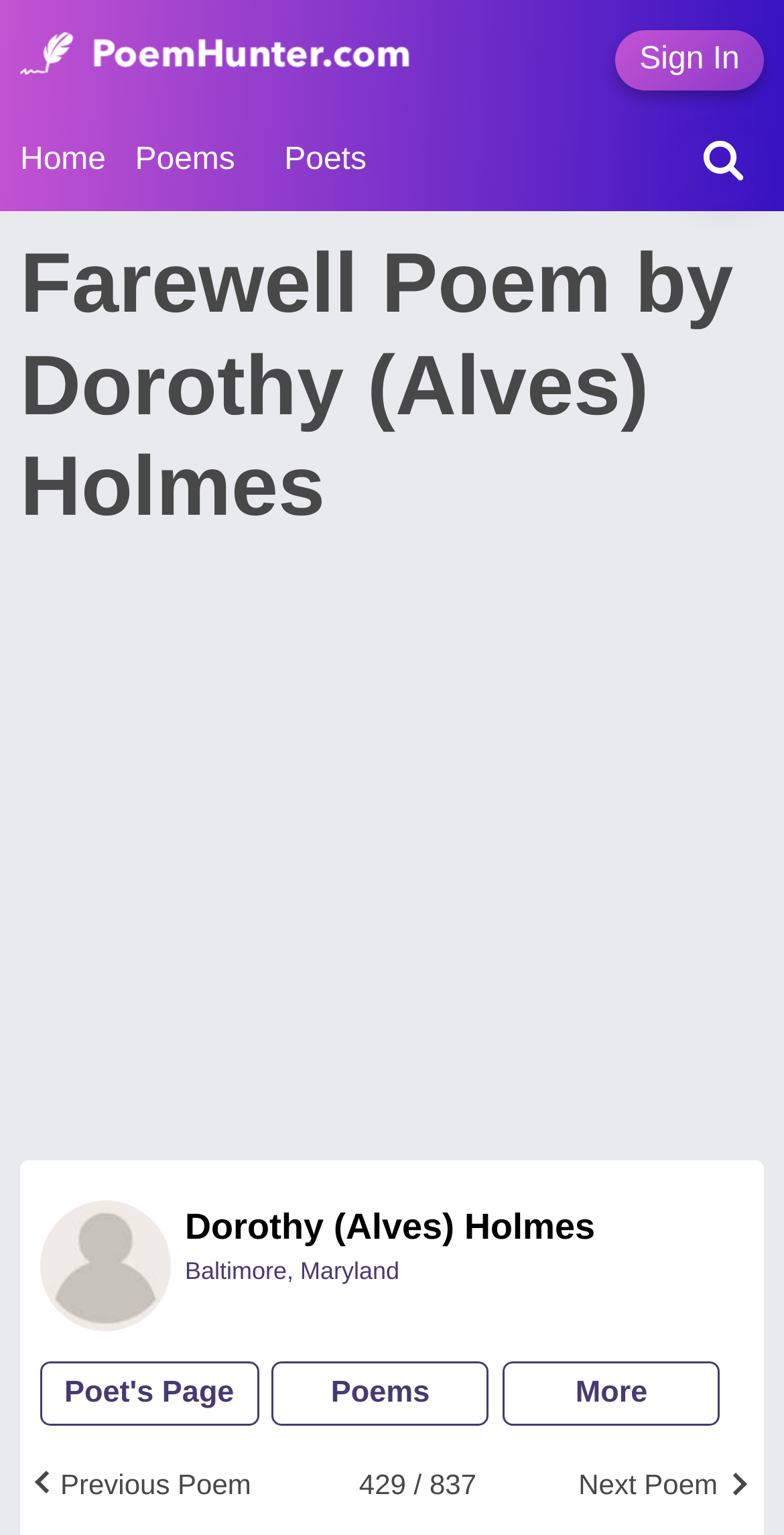Please respond in a single word or phrase: 
What is the location of the poet?

Baltimore, Maryland